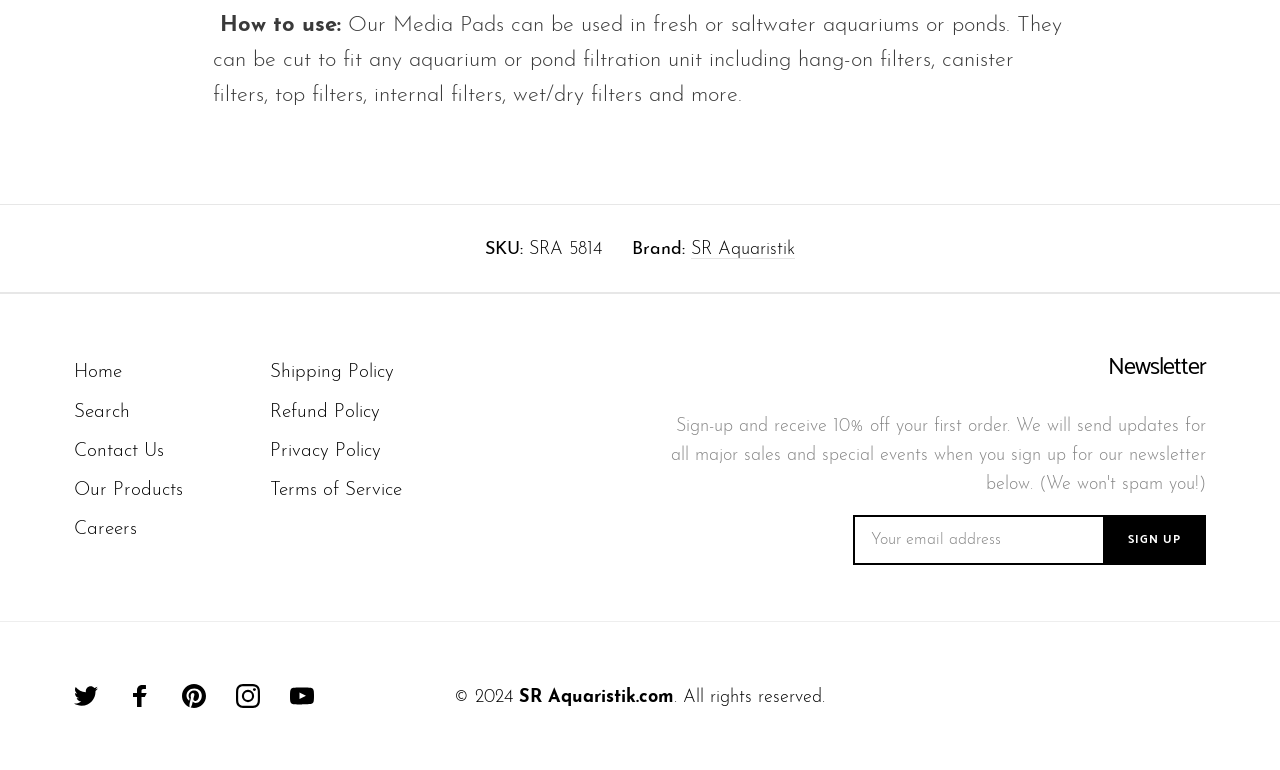Please find the bounding box coordinates of the section that needs to be clicked to achieve this instruction: "View the 'Shipping Policy'".

[0.211, 0.472, 0.308, 0.497]